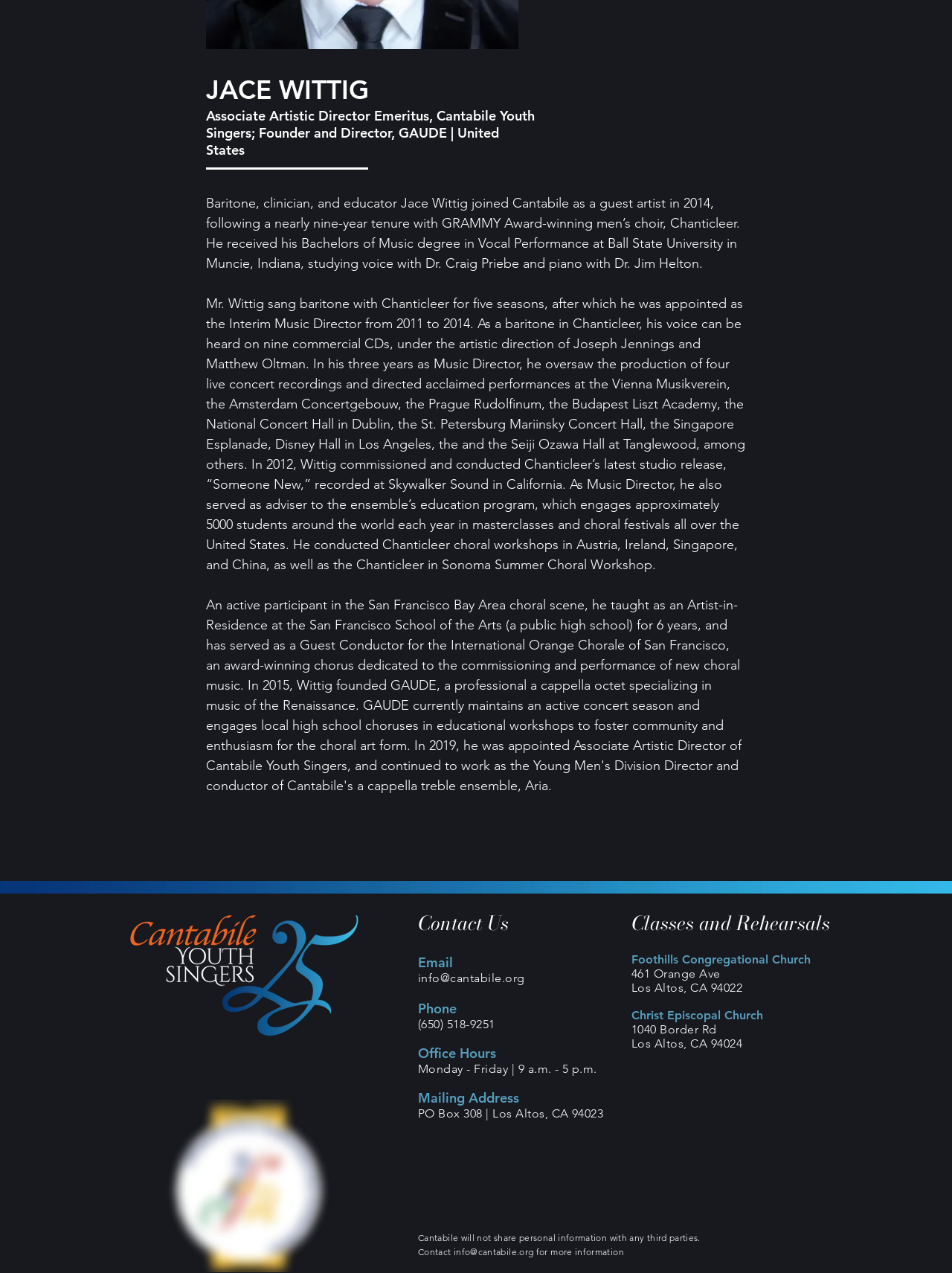Identify the bounding box coordinates for the UI element described as follows: "aria-label="SoundCloud"". Ensure the coordinates are four float numbers between 0 and 1, formatted as [left, top, right, bottom].

[0.454, 0.925, 0.471, 0.938]